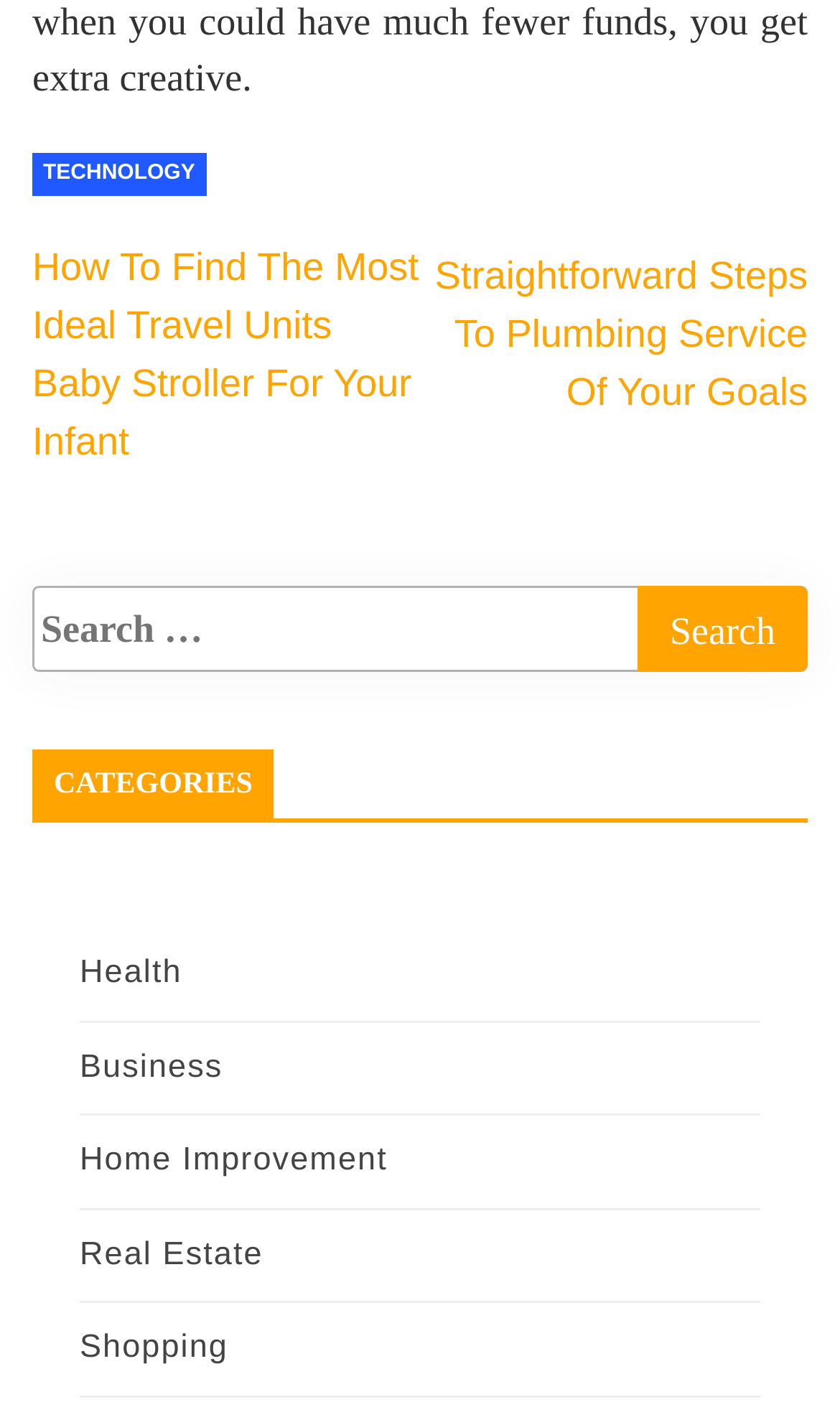How many links are there in the navigation menu?
Please provide a single word or phrase as your answer based on the image.

2